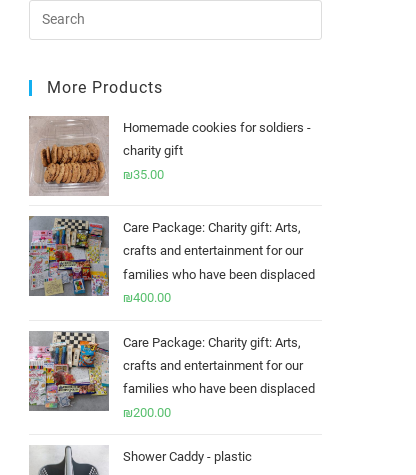Respond with a single word or phrase:
How many care package options are available?

2